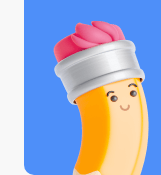What is the purpose of the Linguix platform?
Please respond to the question with a detailed and well-explained answer.

The Linguix platform aims to enhance writing and communication by providing tools such as the 'Linguix Browser extension' and promoting the message 'Fix your writing on millions of websites'.